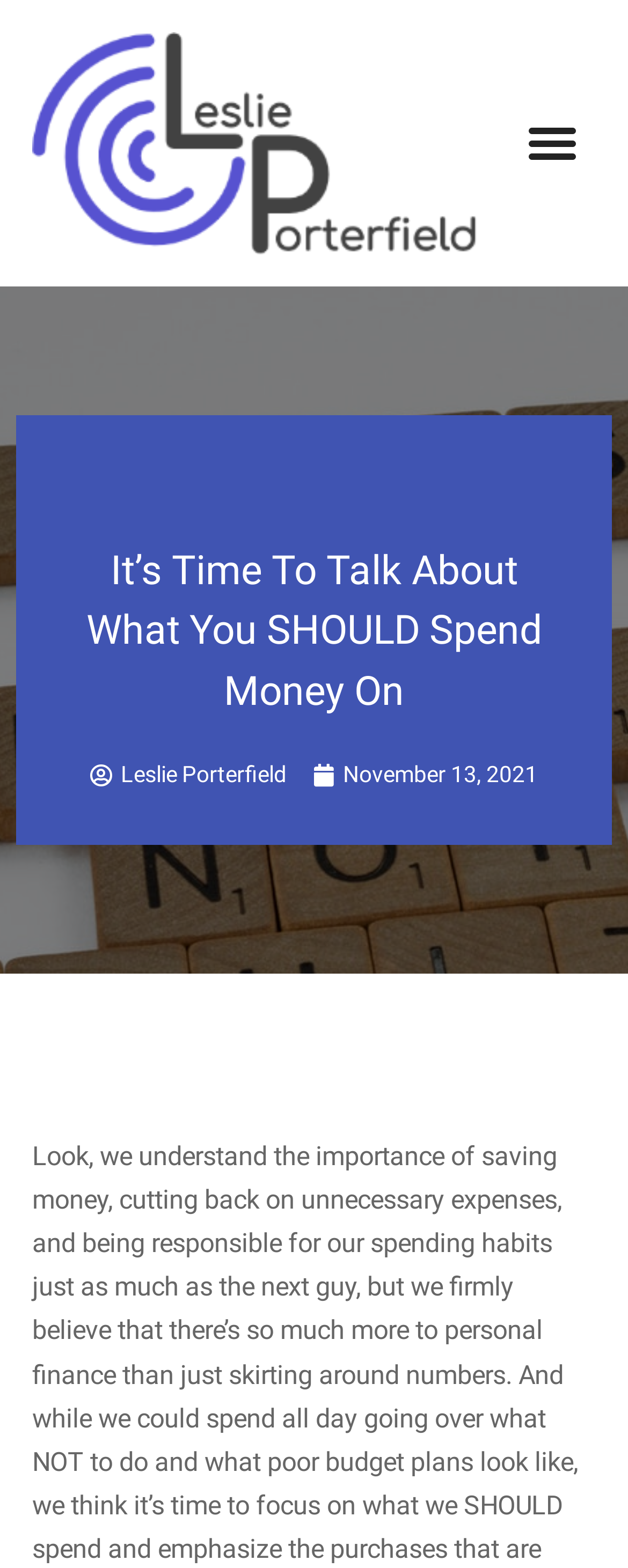Is the menu toggle button expanded?
Using the details from the image, give an elaborate explanation to answer the question.

I found the state of the menu toggle button by looking at the button element with the text 'Menu Toggle' which has an attribute 'expanded' set to 'False'.